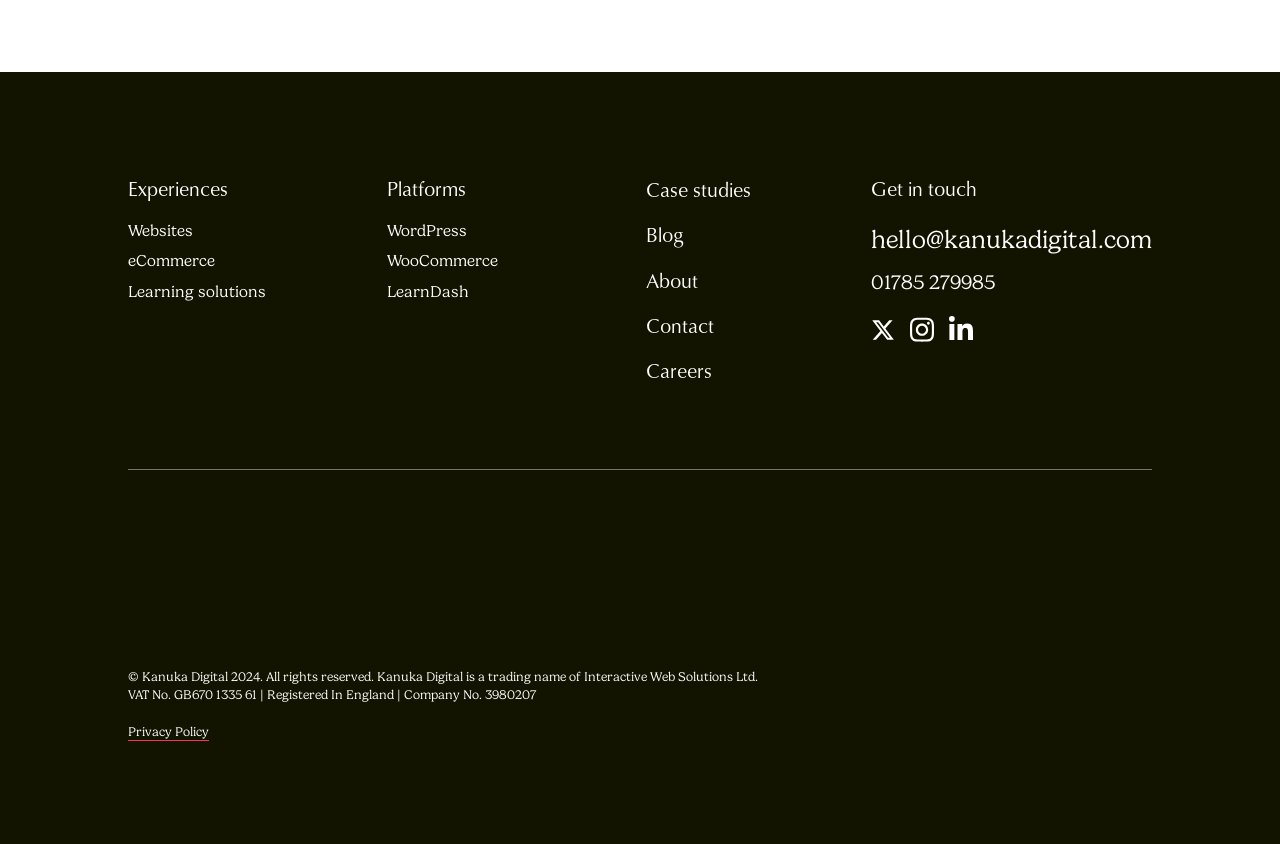Please identify the bounding box coordinates of the area that needs to be clicked to fulfill the following instruction: "Click on the 'Websites' link."

[0.1, 0.262, 0.151, 0.284]